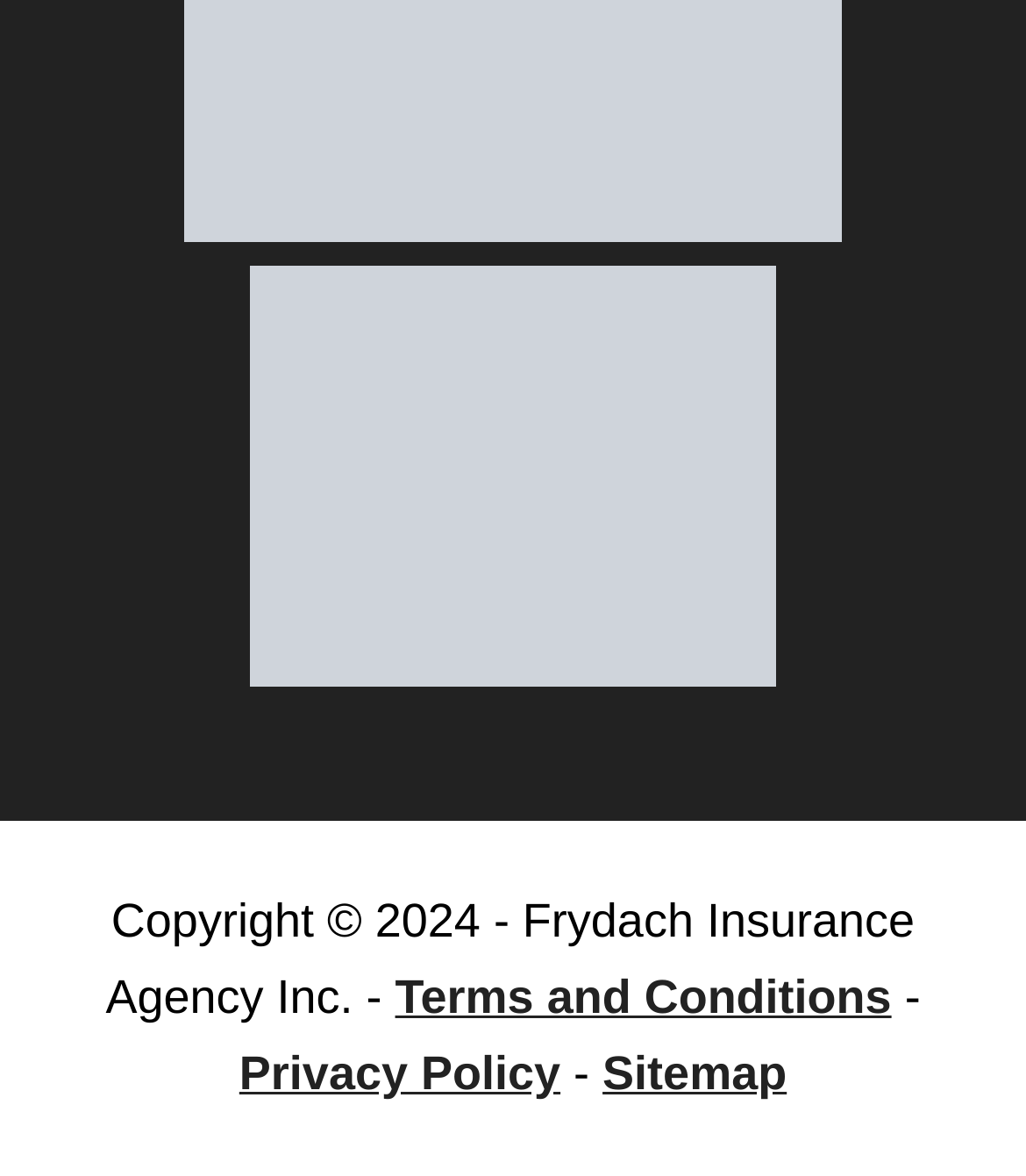Kindly respond to the following question with a single word or a brief phrase: 
What is the purpose of the 'Best Waukesha Homeowners Insurance Agencies' link?

To provide information about insurance agencies